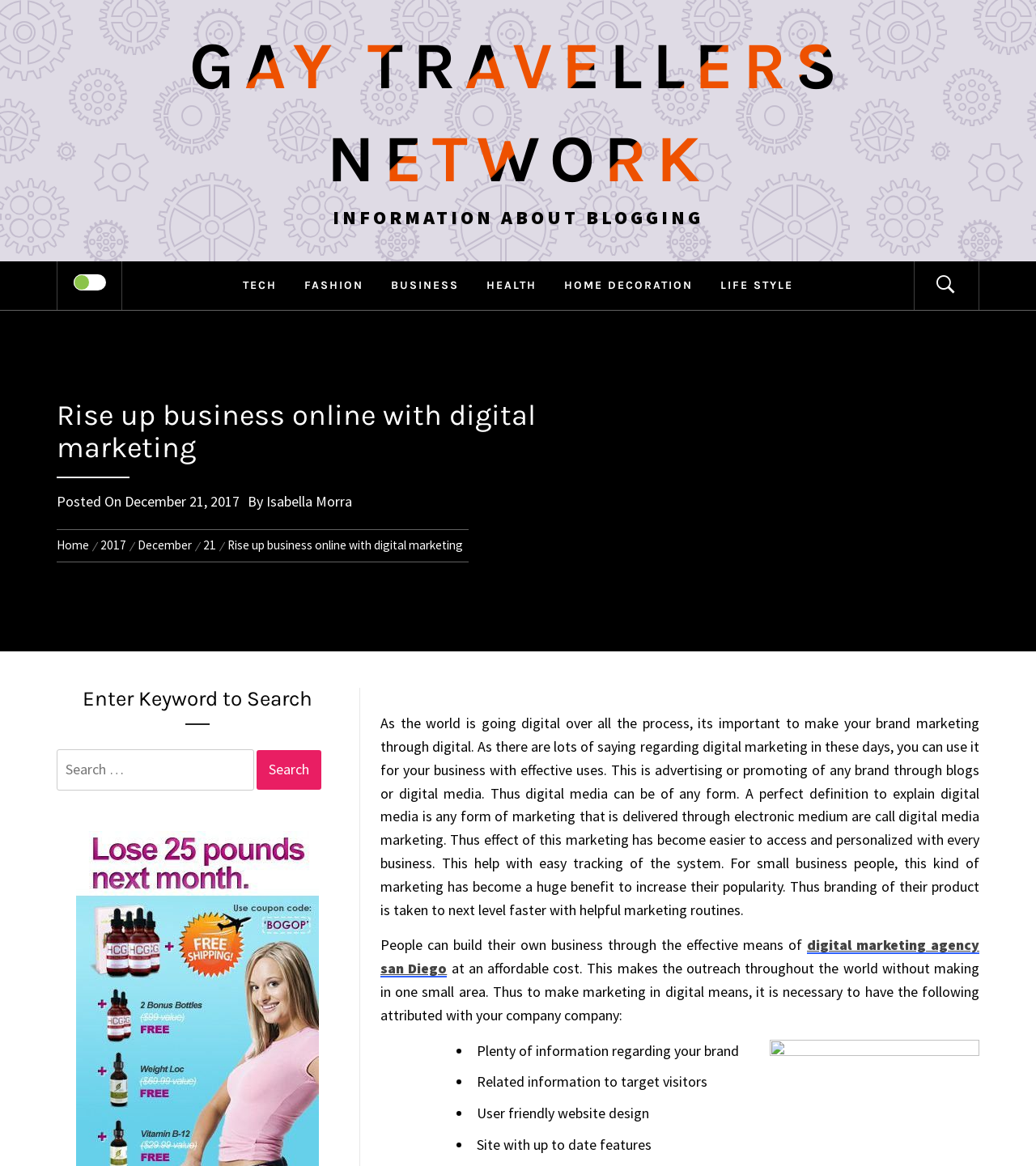With reference to the screenshot, provide a detailed response to the question below:
What is the main topic of the blog post?

The main topic of the blog post can be determined by reading the heading 'Rise up business online with digital marketing' and the subsequent text, which discusses the importance of digital marketing for businesses.